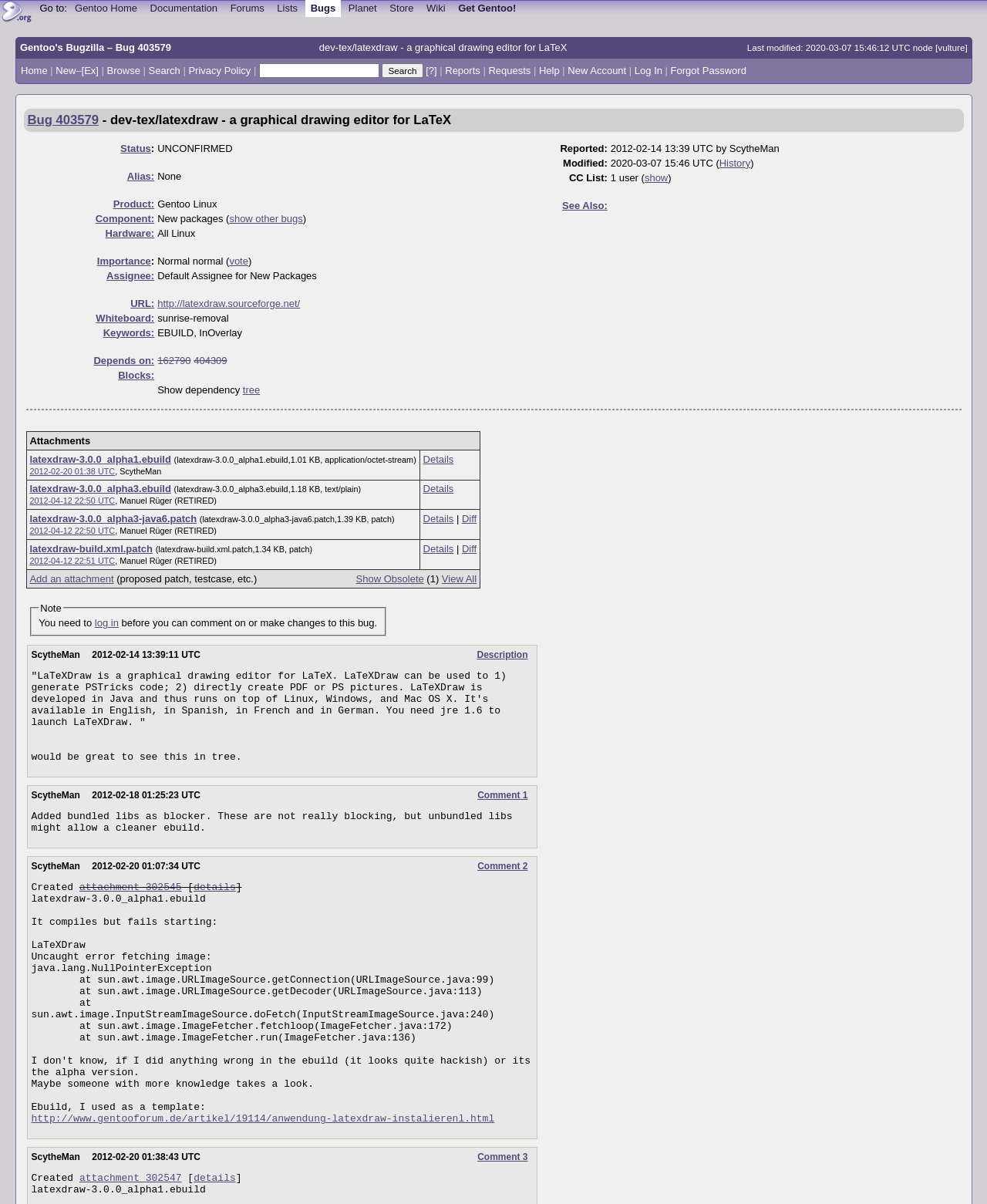Create a detailed summary of the webpage's content and design.

This webpage is about a bug report for a graphical drawing editor for LaTeX, specifically bug number 403579. At the top left corner, there is a Gentoo Websites logo, followed by a navigation menu with links to Gentoo Home, Documentation, Forums, Lists, Bugs, Planet, Store, and Wiki. Below this menu, there is a table with two columns, where the left column contains links to various pages, including Home, New, Ex, Browse, Search, and others, and the right column contains a search box with a button.

The main content of the page is a table with multiple rows, each representing a different aspect of the bug report. The table has columns for Status, Alias, Product, Component, Hardware, and Importance, among others. Each row has a header with a label, followed by a cell with the corresponding value. For example, the Status row has a header "Status:" and a cell with the value "UNCONFIRMED". Some of the cells contain links to additional information or actions, such as voting on the importance of the bug.

At the top right corner of the page, there is a link to the bug report number, followed by a horizontal line and a text "dev-tex/latexdraw - a graphical drawing editor for LaTeX" which is the title of the bug report. Below this title, there is a text "Last modified: 2020-03-07 15:46:12 UTC node [vulture]" which indicates when the bug report was last updated.